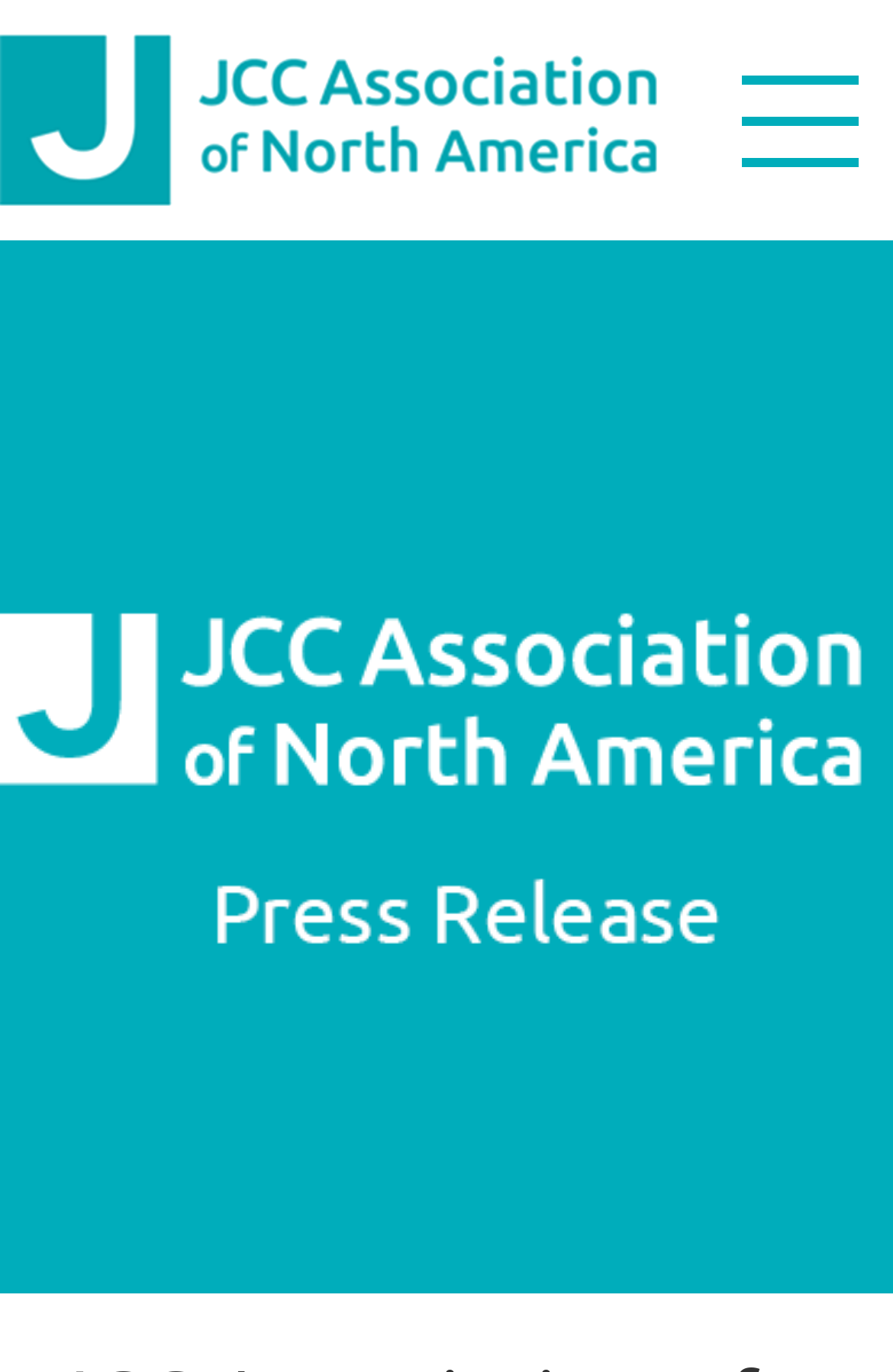Specify the bounding box coordinates of the area to click in order to follow the given instruction: "Donate to JCC."

[0.077, 0.597, 0.885, 0.68]